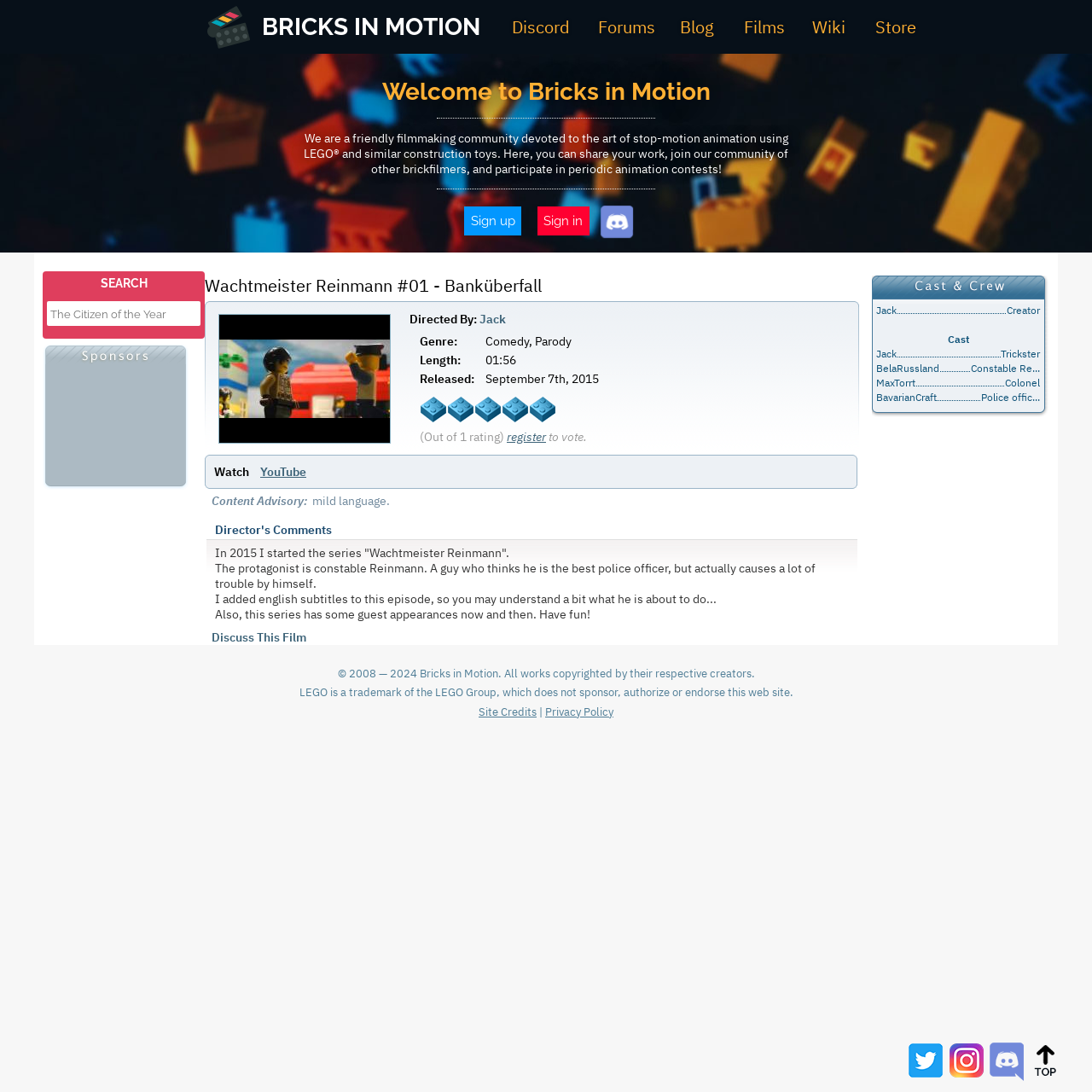What is the name of the director of the film 'Wachtmeister Reinmann #01 - Banküberfall'?
Please answer the question with a detailed and comprehensive explanation.

I found the answer by looking at the heading 'Directed By: Jack' below the film title.